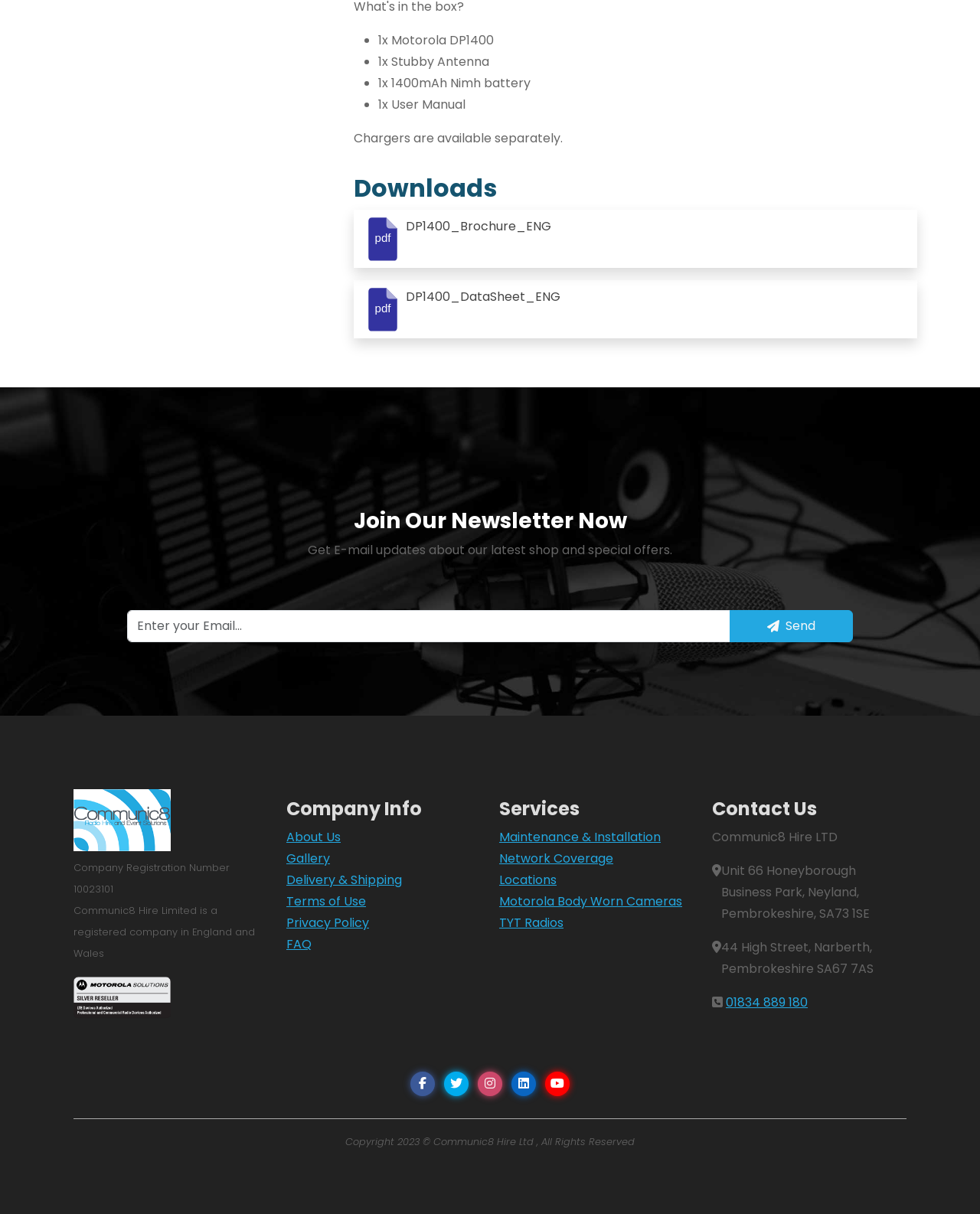How can I contact Communic8 Hire Limited? Please answer the question using a single word or phrase based on the image.

Phone, address